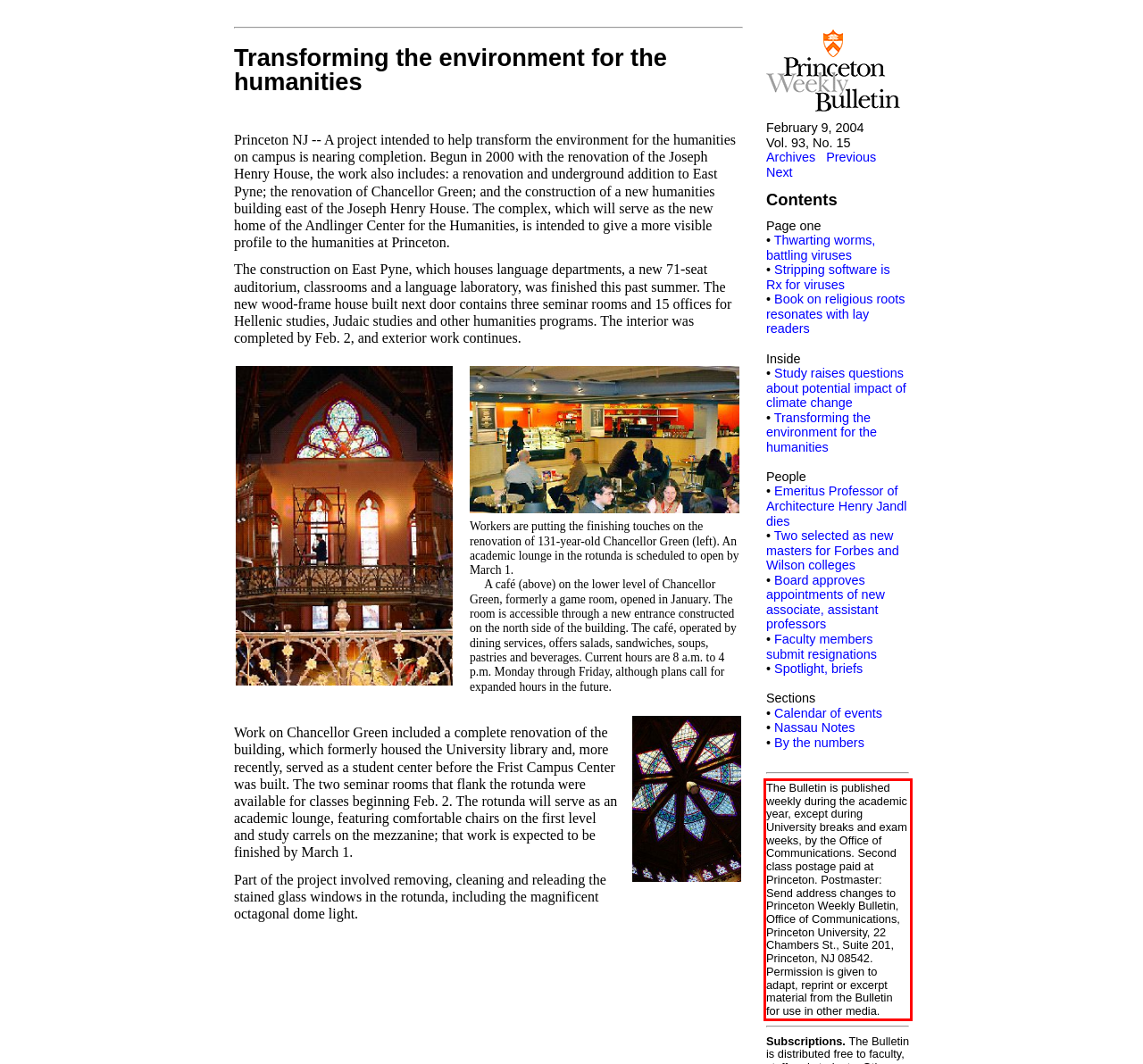Analyze the screenshot of a webpage where a red rectangle is bounding a UI element. Extract and generate the text content within this red bounding box.

The Bulletin is published weekly during the academic year, except during University breaks and exam weeks, by the Office of Communications. Second class postage paid at Princeton. Postmaster: Send address changes to Princeton Weekly Bulletin, Office of Communications, Princeton University, 22 Chambers St., Suite 201, Princeton, NJ 08542. Permission is given to adapt, reprint or excerpt material from the Bulletin for use in other media.